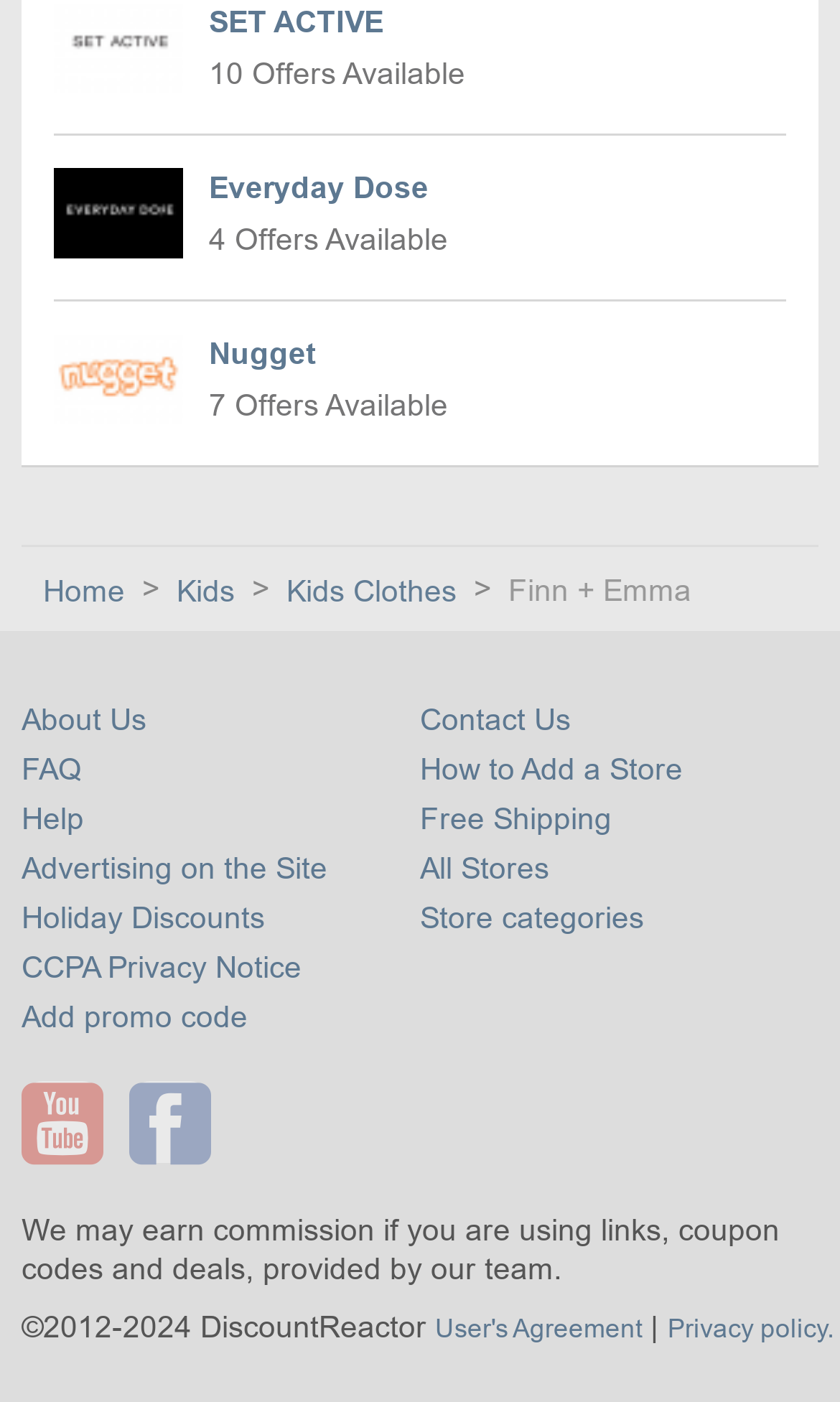Identify the bounding box coordinates of the HTML element based on this description: "Holiday Discounts".

[0.026, 0.642, 0.315, 0.667]